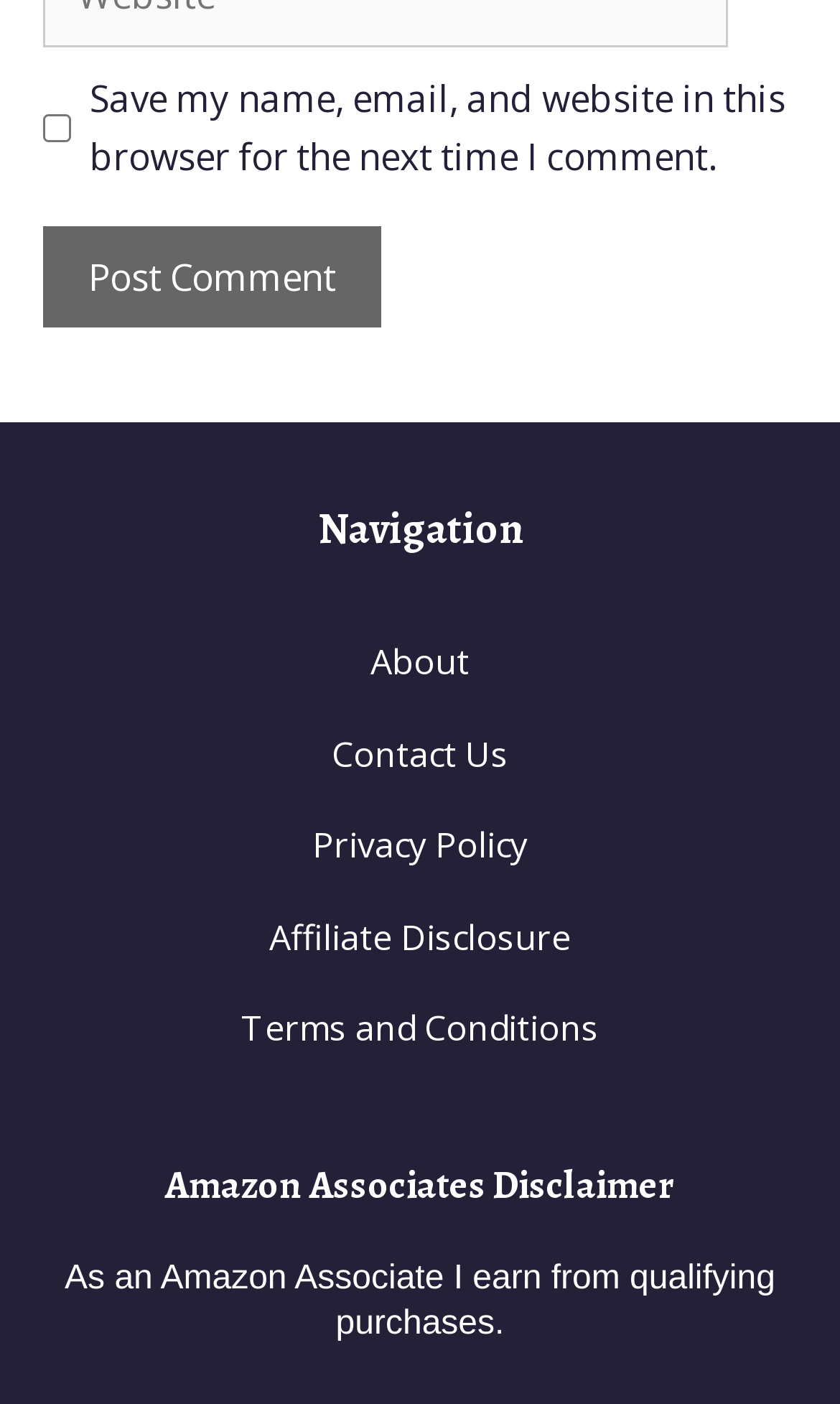Determine the bounding box for the UI element described here: "Portabello".

None